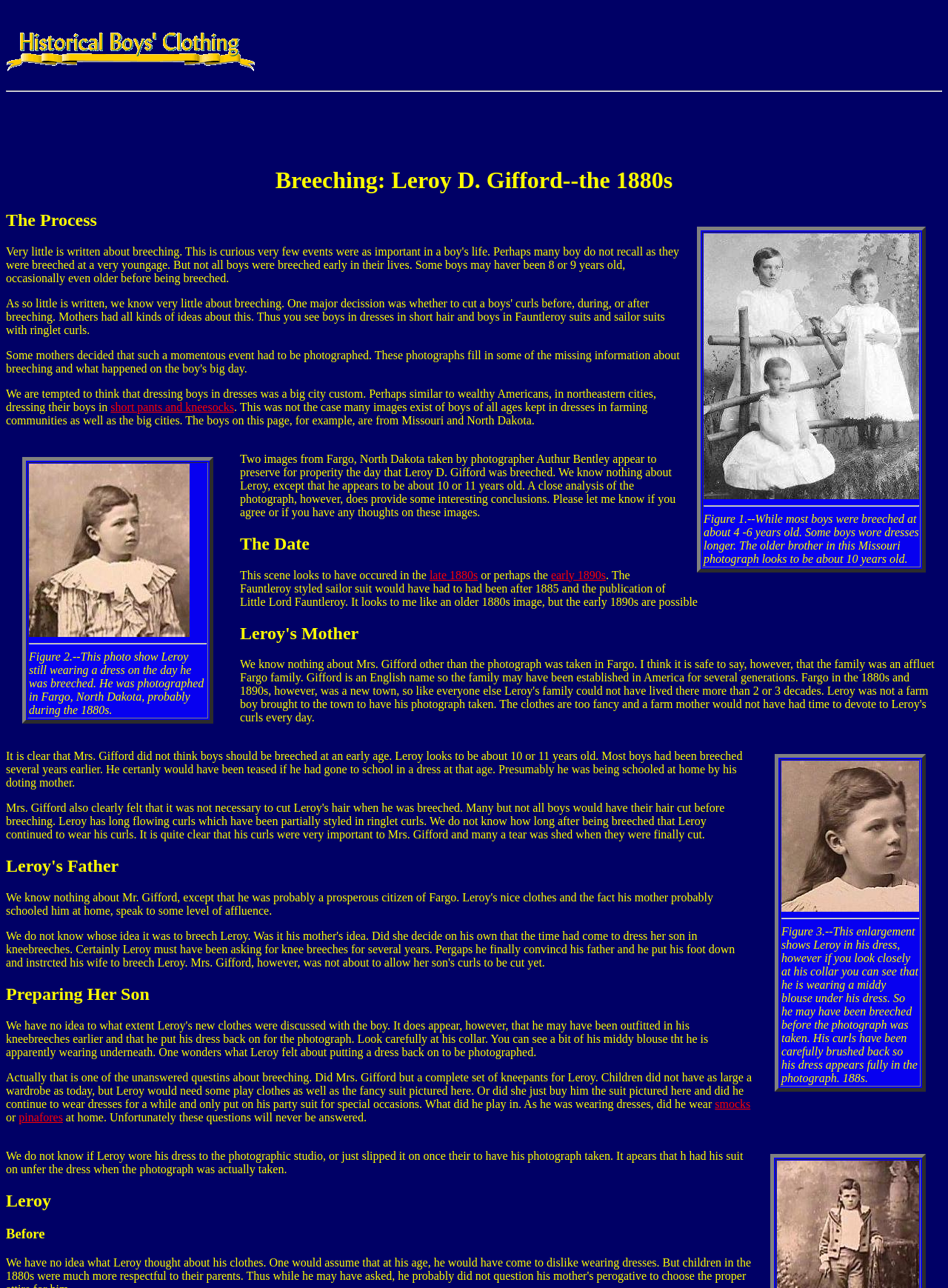Highlight the bounding box coordinates of the region I should click on to meet the following instruction: "Click the link 'late 1880s'".

[0.453, 0.441, 0.504, 0.451]